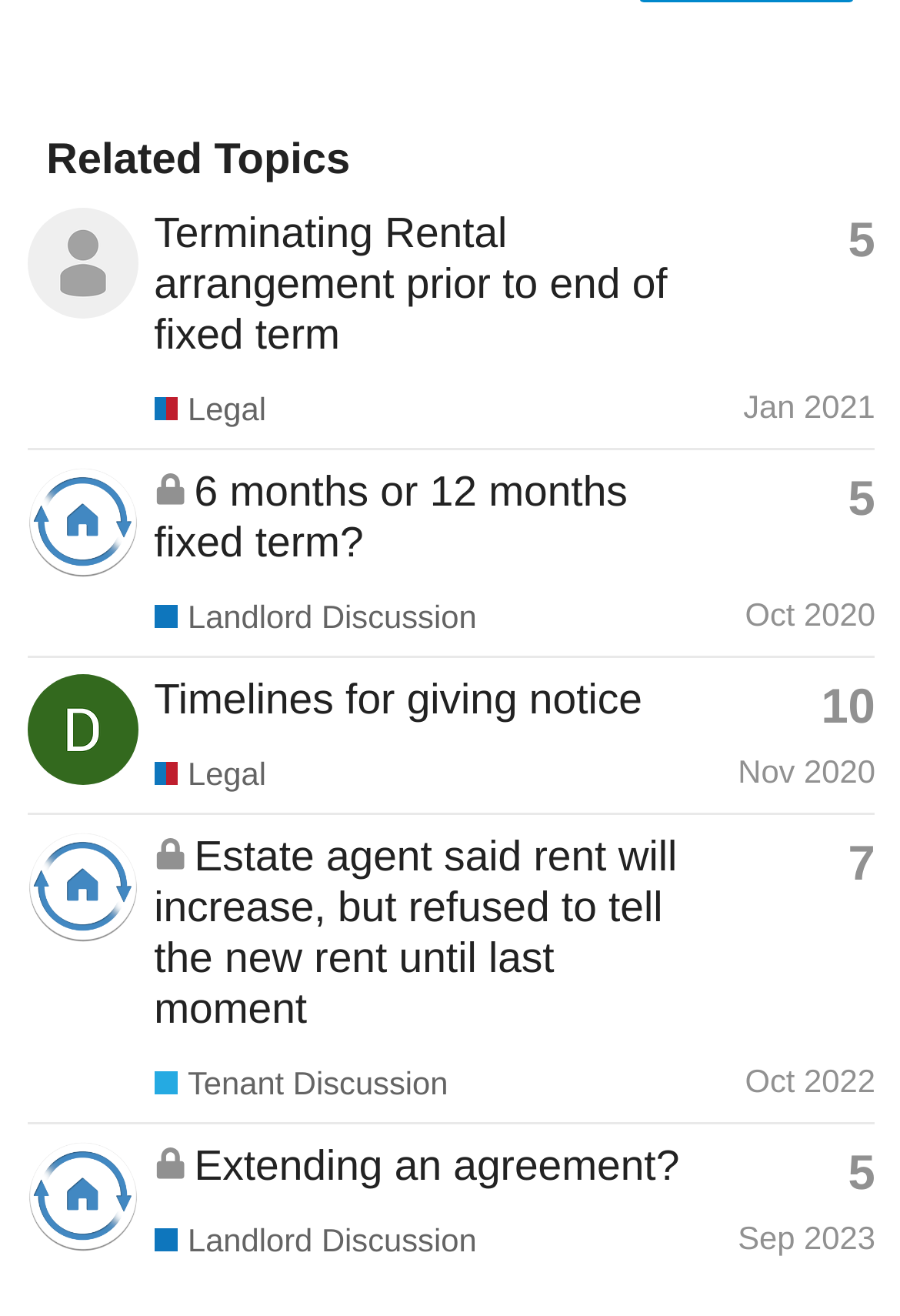Please determine the bounding box coordinates of the area that needs to be clicked to complete this task: 'View topic 'Timelines for giving notice''. The coordinates must be four float numbers between 0 and 1, formatted as [left, top, right, bottom].

[0.029, 0.499, 0.973, 0.618]